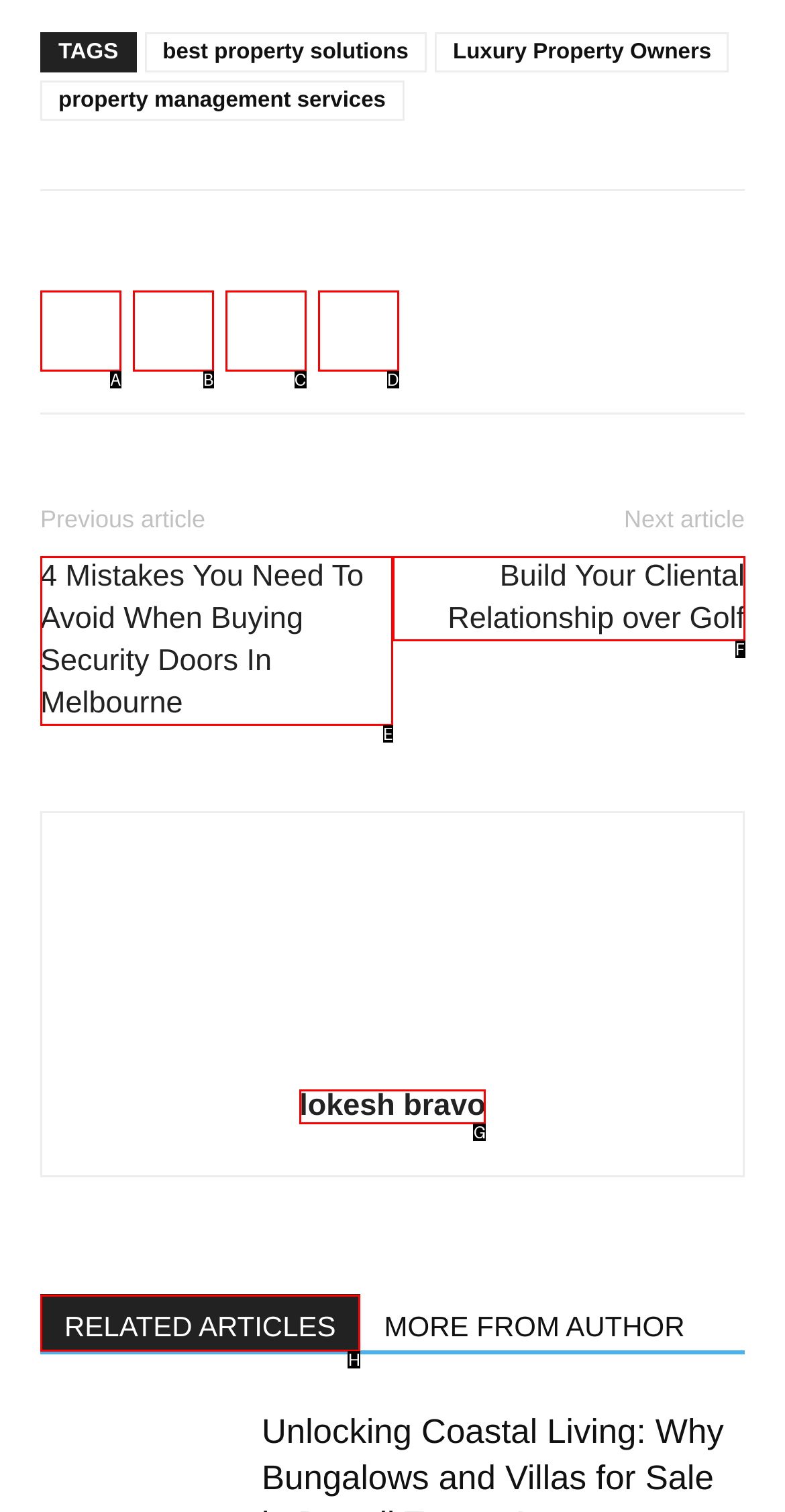Which lettered option matches the following description: RELATED ARTICLES
Provide the letter of the matching option directly.

H